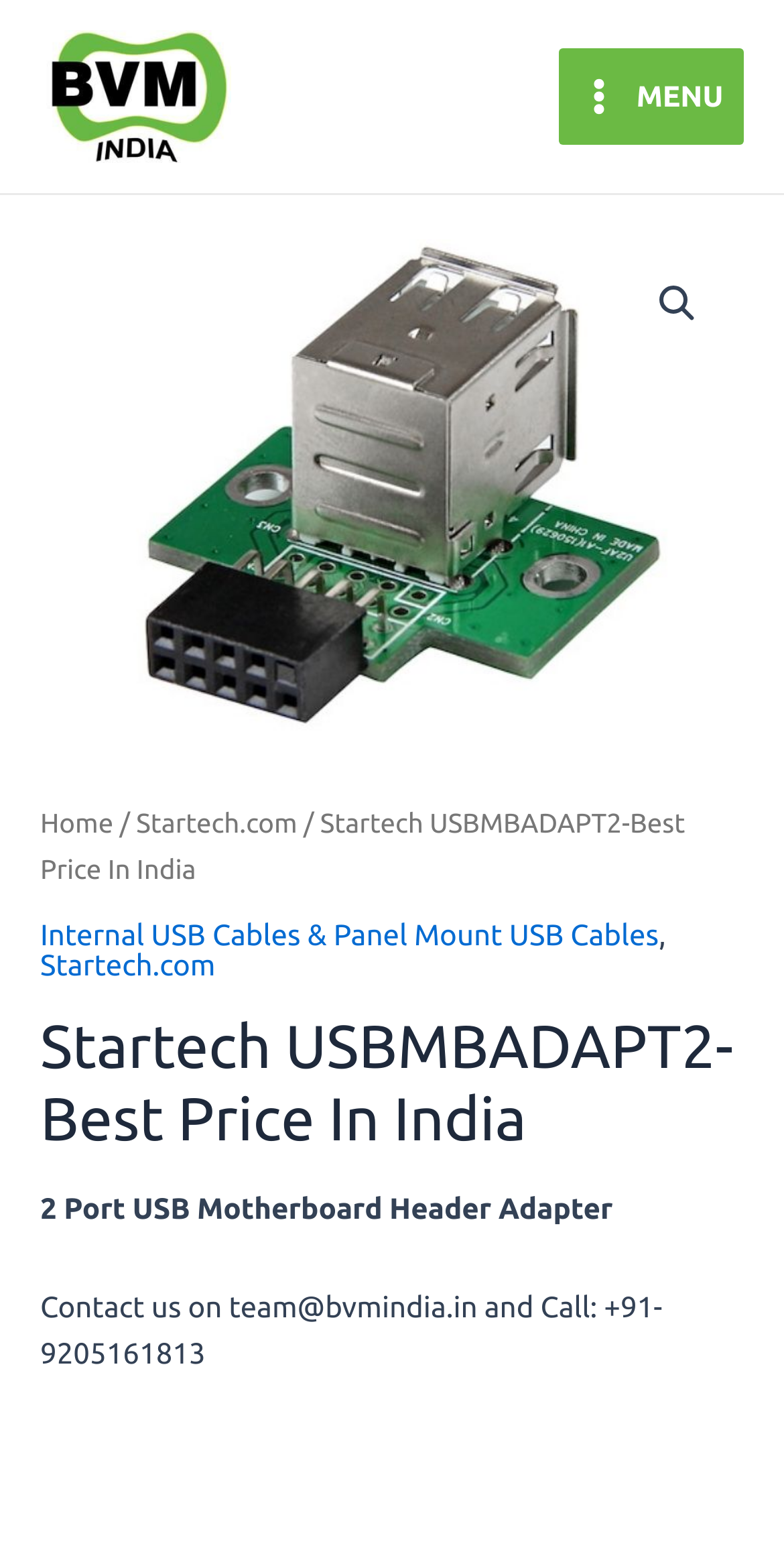Offer a meticulous caption that includes all visible features of the webpage.

The webpage is about Startech products, specifically the Startech USBMBADAPT2, and is provided by BVM India. At the top left, there is a logo of BVM India, which is an image with a link to the main page. Next to the logo, there is a main menu button. On the top right, there is a search icon and a link to the main page.

Below the top section, there is a navigation breadcrumb that shows the current page's location in the website's hierarchy. The breadcrumb starts with "Home" and ends with "Startech USBMBADAPT2-Best Price In India". 

The main content of the page is divided into sections. The first section has a heading that matches the page title, "Startech USBMBADAPT2-Best Price In India". Below the heading, there is a brief description of the product, "2 Port USB Motherboard Header Adapter". 

Further down, there is a section with contact information, including an email address and a phone number. The page also has several links to other related pages, such as "Internal USB Cables & Panel Mount USB Cables" and "Startech.com".